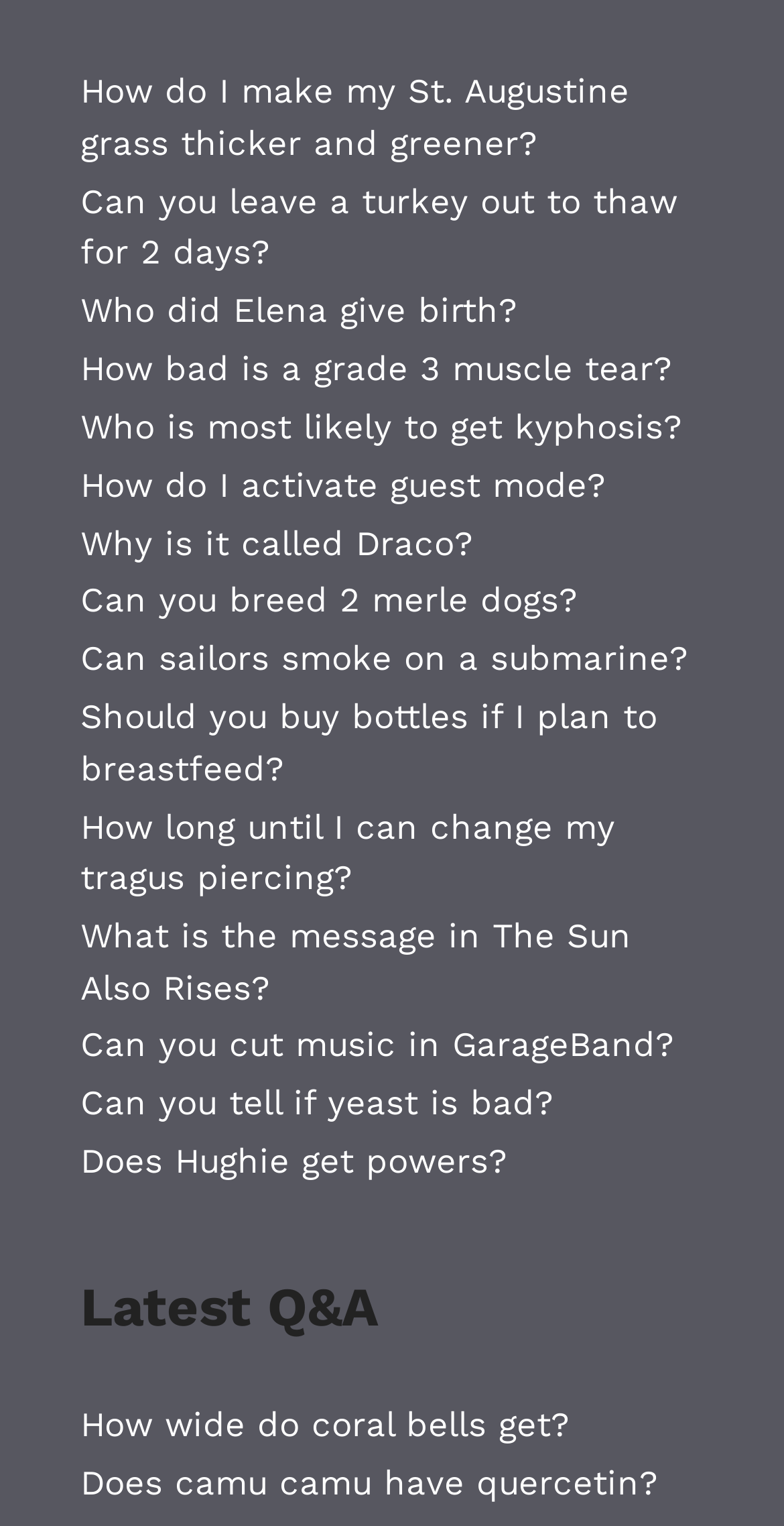Pinpoint the bounding box coordinates of the clickable area needed to execute the instruction: "View the latest Q&A section". The coordinates should be specified as four float numbers between 0 and 1, i.e., [left, top, right, bottom].

[0.103, 0.836, 0.897, 0.878]